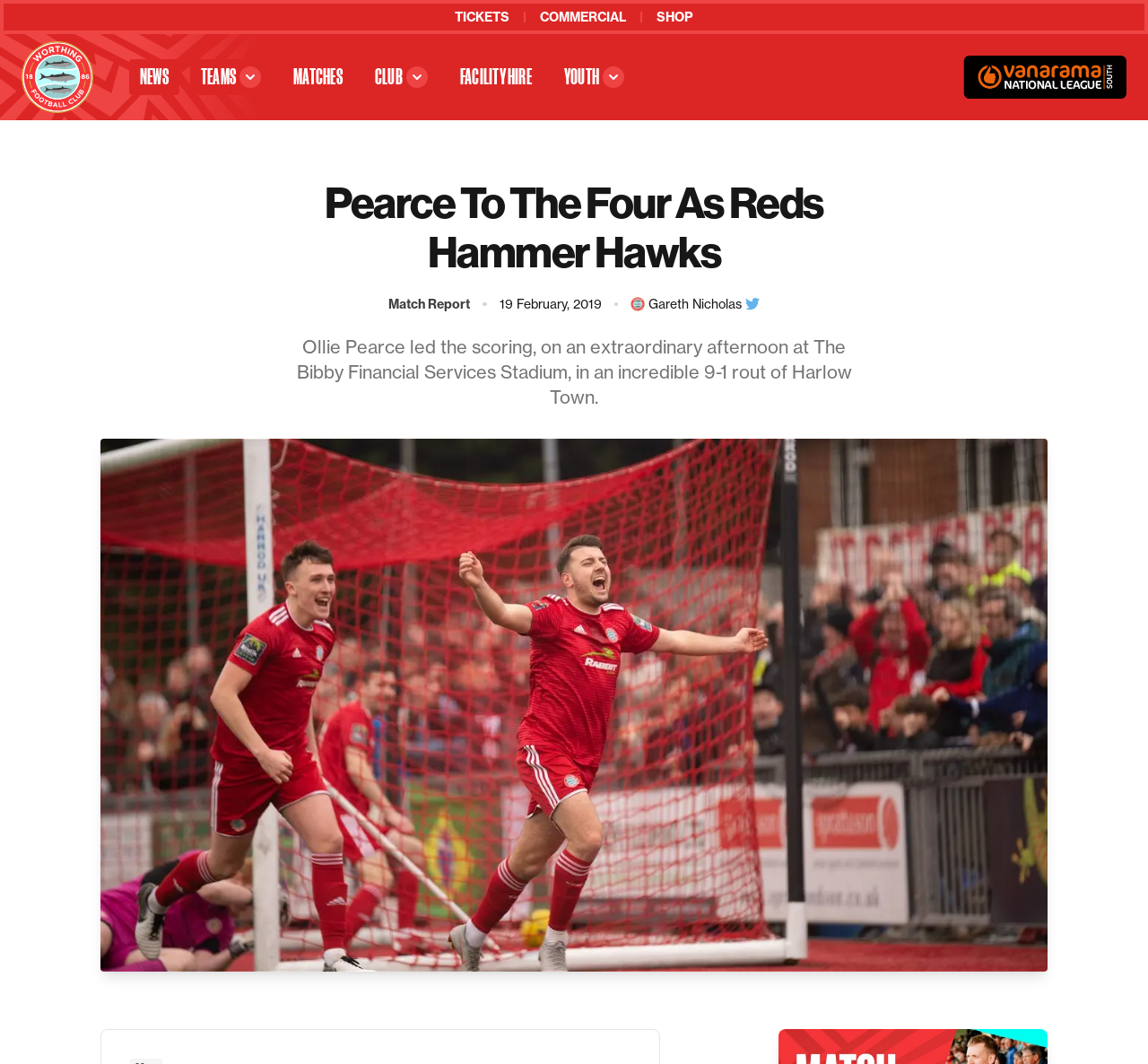Based on the provided description, "parent_node: Worthing FC Official Website", find the bounding box of the corresponding UI element in the screenshot.

[0.019, 0.039, 0.081, 0.106]